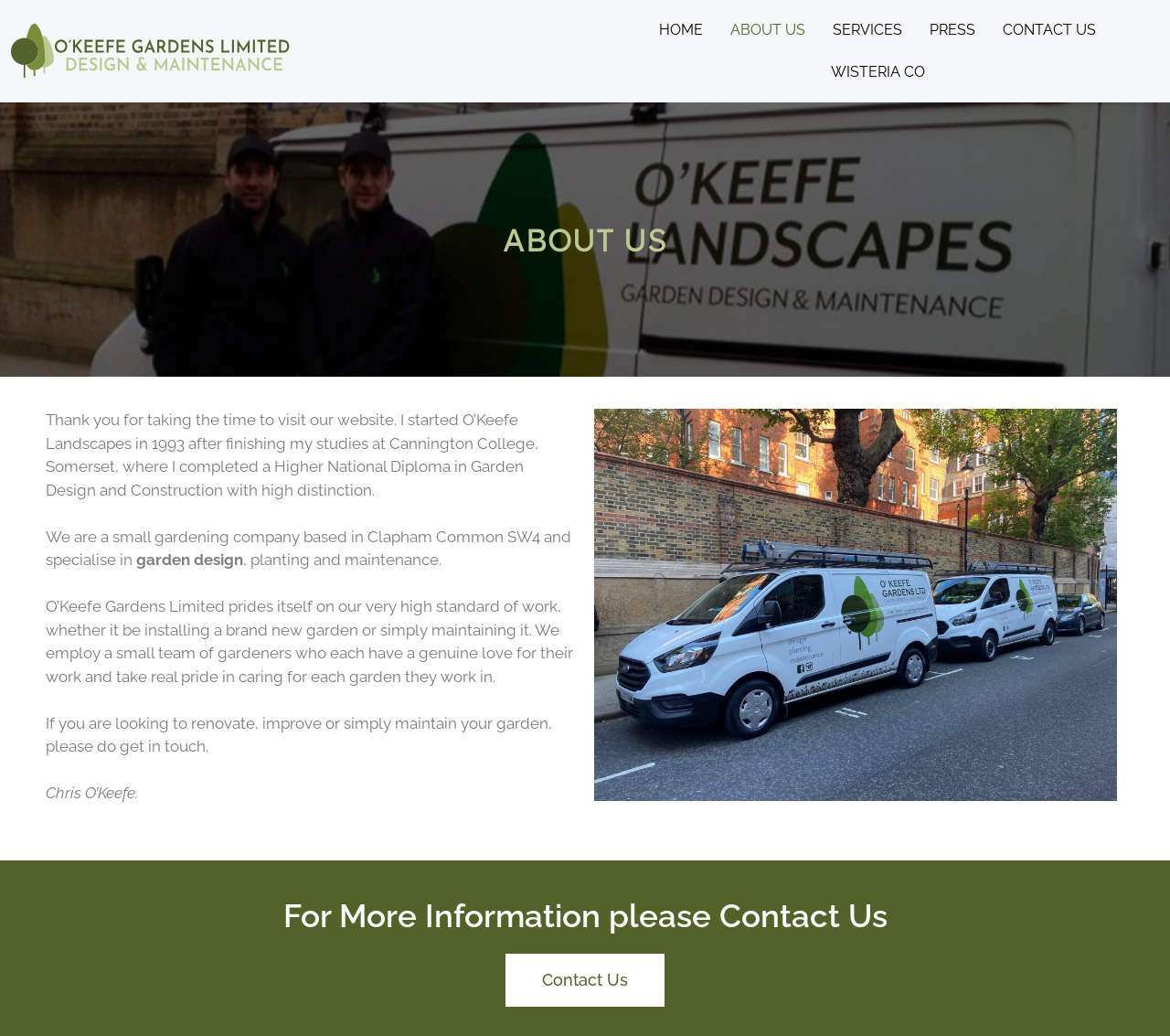Examine the screenshot and answer the question in as much detail as possible: What is the location of the company?

The company O'Keefe Gardens Limited is based in Clapham Common SW4, as mentioned in the text 'We are a small gardening company based in Clapham Common SW4 and specialise in garden design, planting and maintenance'.